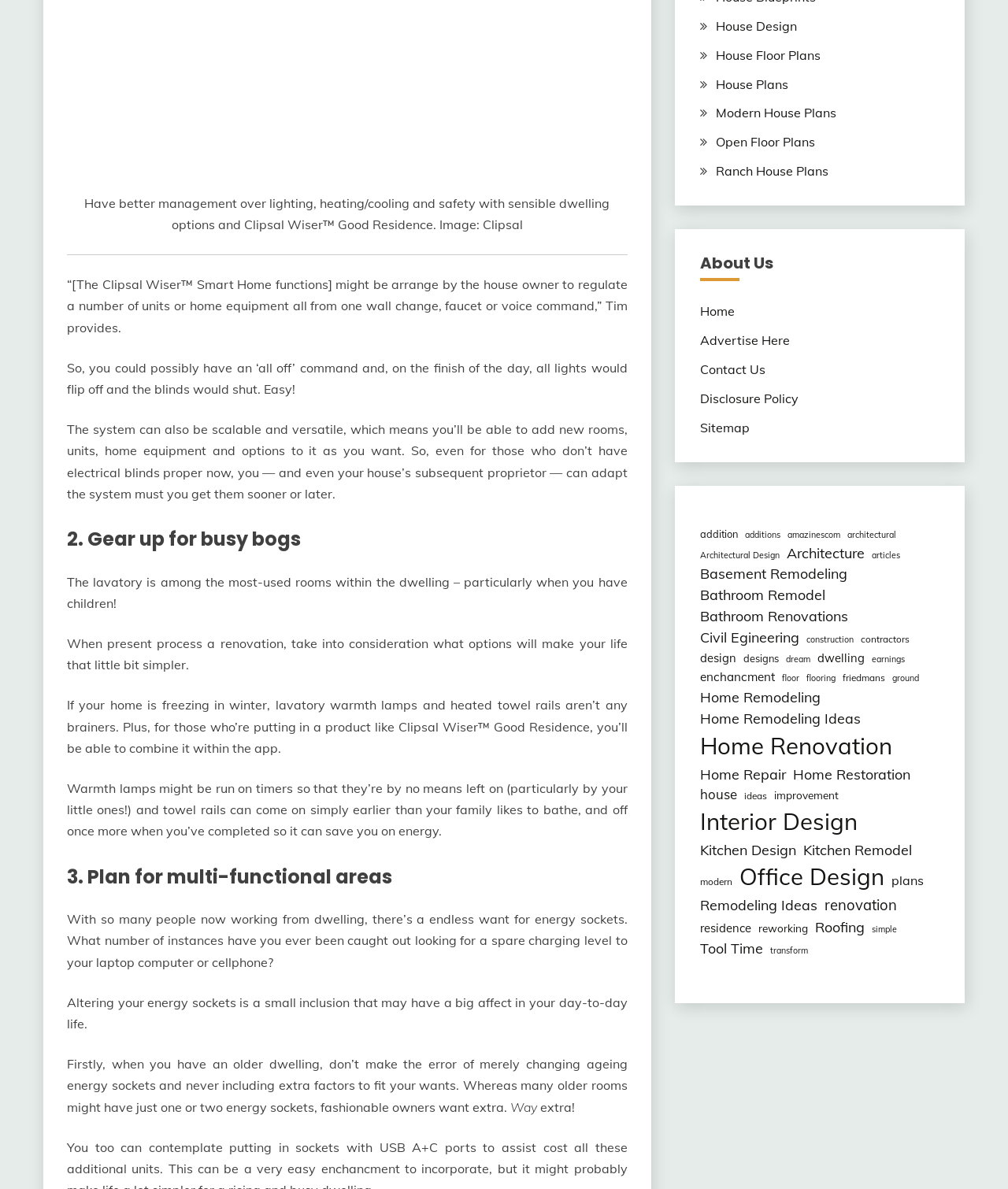Identify the bounding box for the UI element described as: "construction". The coordinates should be four float numbers between 0 and 1, i.e., [left, top, right, bottom].

[0.8, 0.533, 0.847, 0.543]